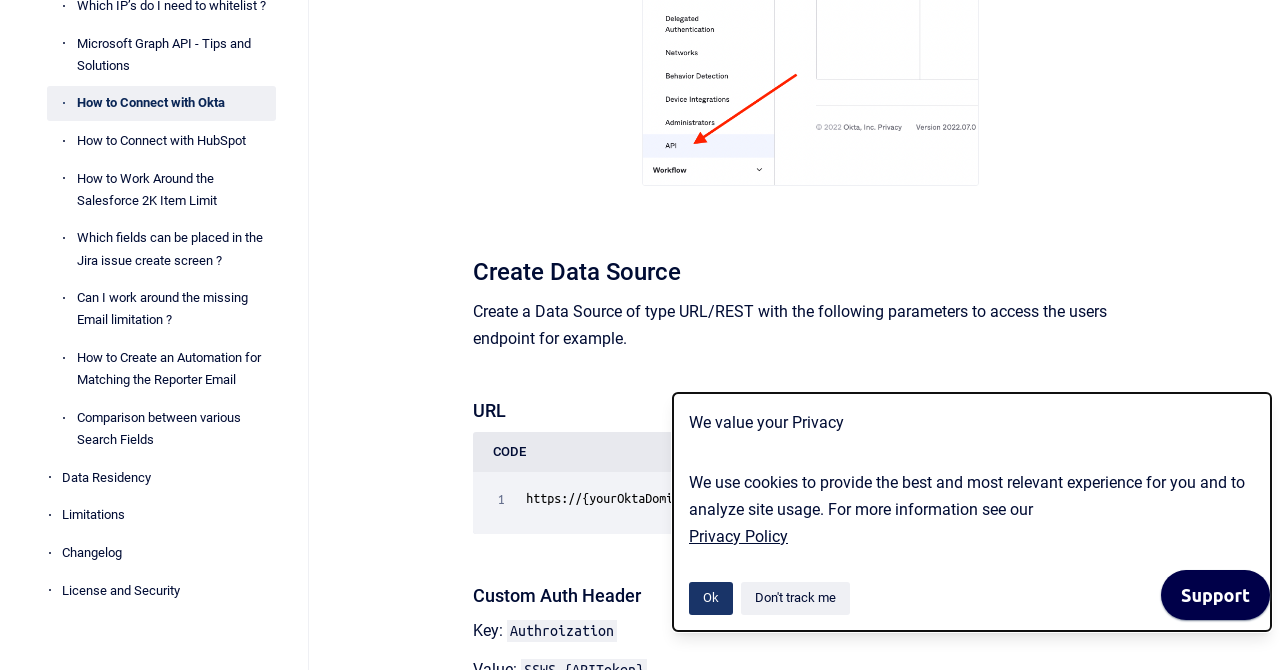Given the element description, predict the bounding box coordinates in the format (top-left x, top-left y, bottom-right x, bottom-right y). Make sure all values are between 0 and 1. Here is the element description: Comparison between various Search Fields

[0.06, 0.597, 0.216, 0.683]